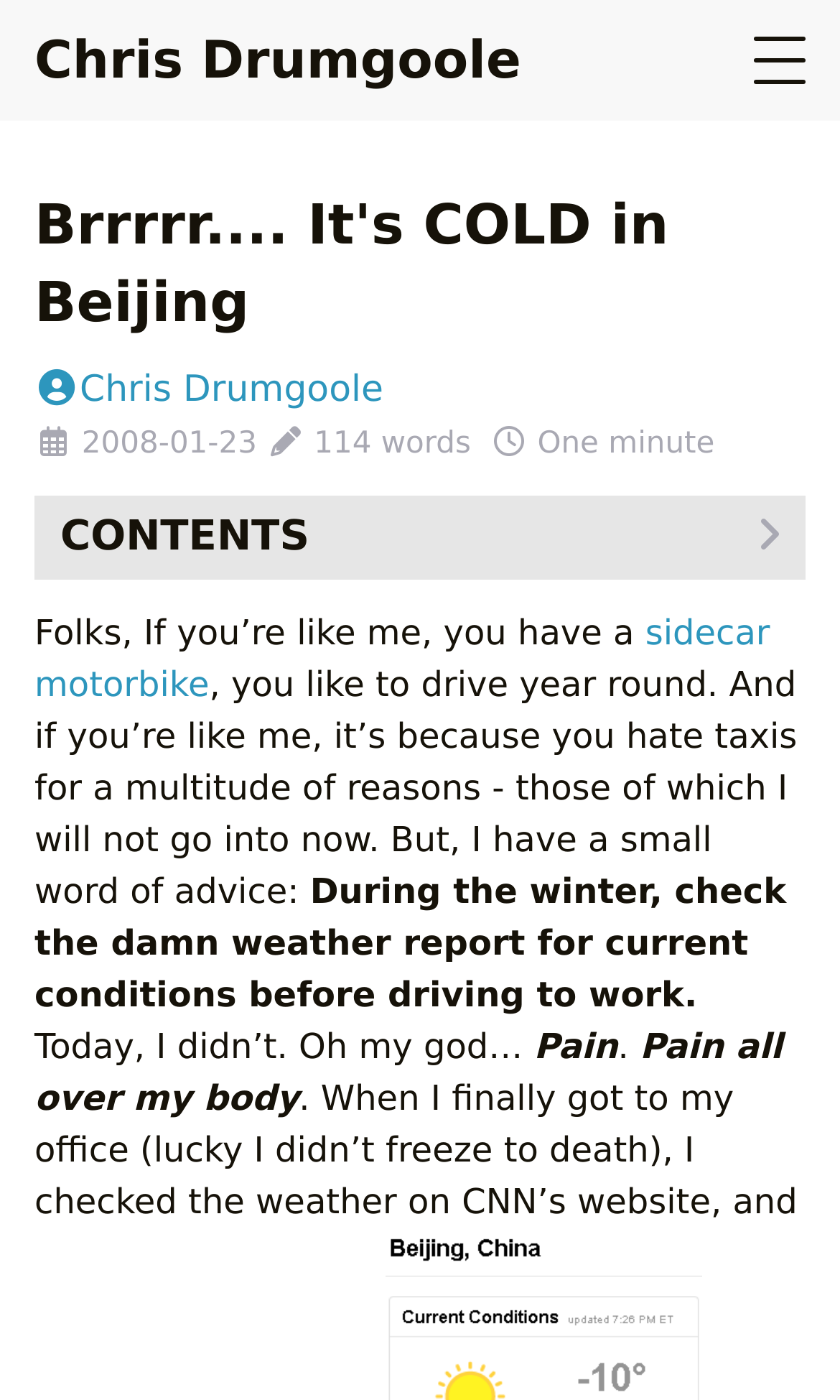Refer to the screenshot and answer the following question in detail:
What is the author's advice for winter driving?

The author states 'During the winter, check the damn weather report for current conditions before driving to work.' This implies that the author's advice for winter driving is to check the weather report before heading out.